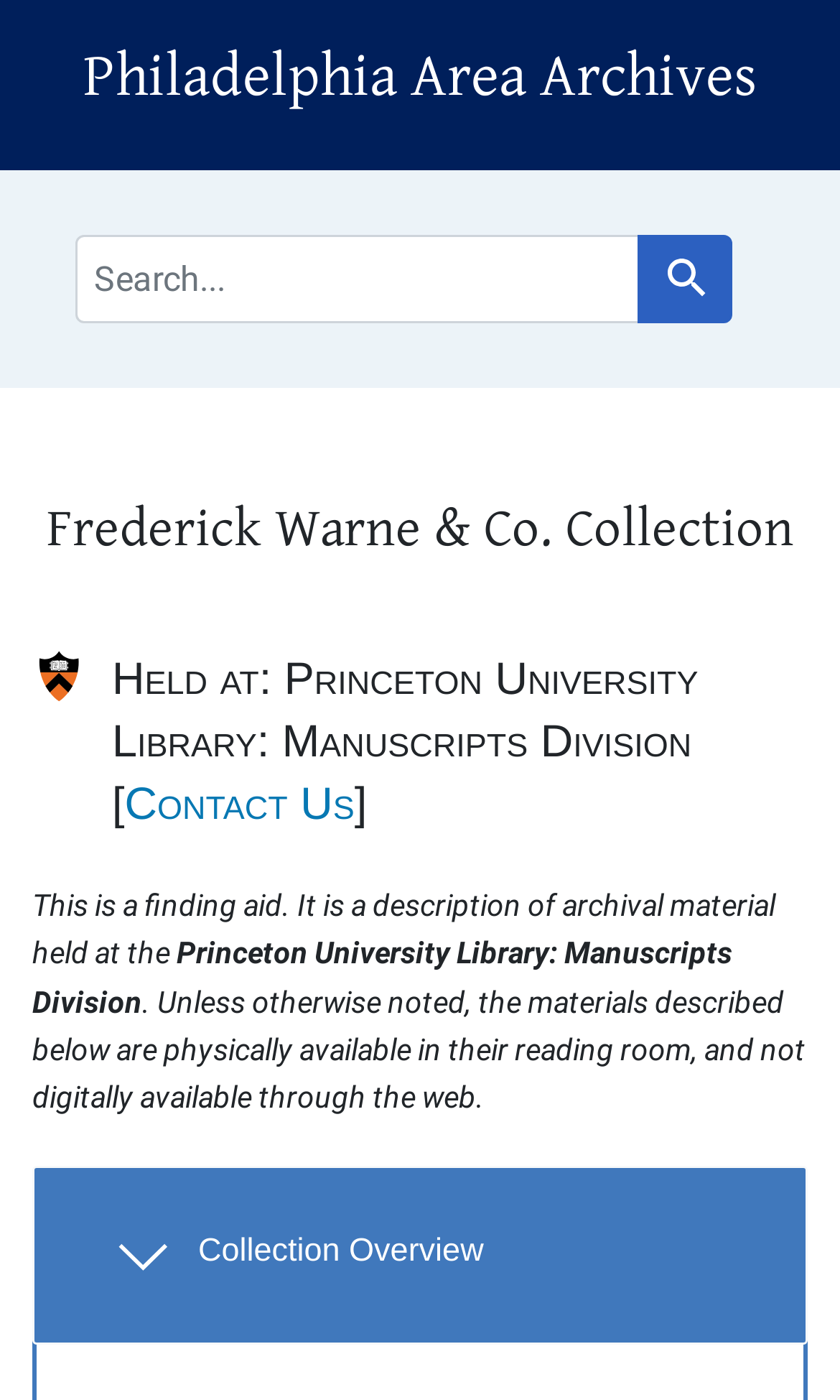Predict the bounding box coordinates for the UI element described as: "Skip to main content". The coordinates should be four float numbers between 0 and 1, presented as [left, top, right, bottom].

[0.026, 0.008, 0.213, 0.023]